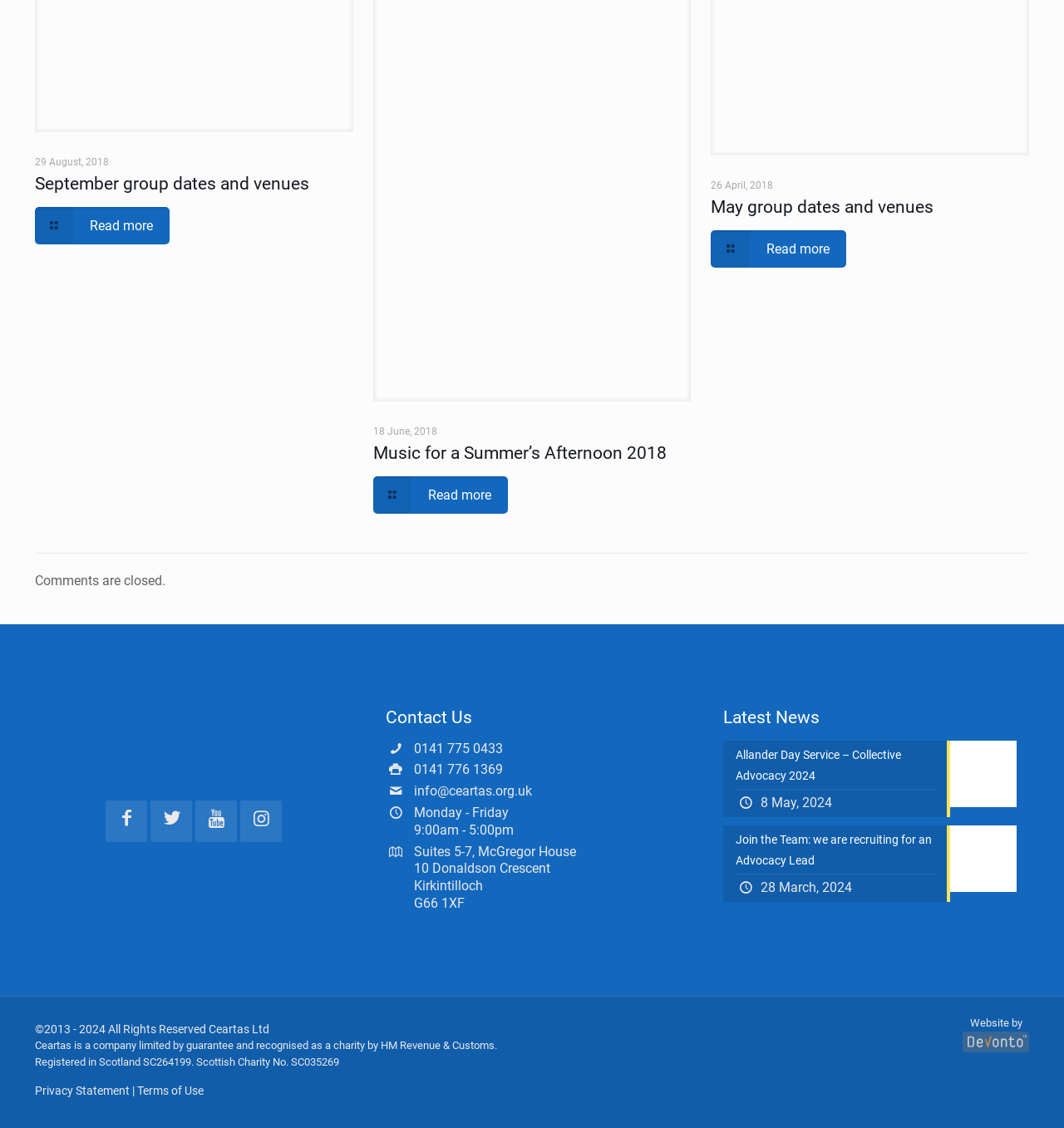Give a one-word or one-phrase response to the question: 
What is the title of the latest news article?

Allander Day Service – Collective Advocacy 2024